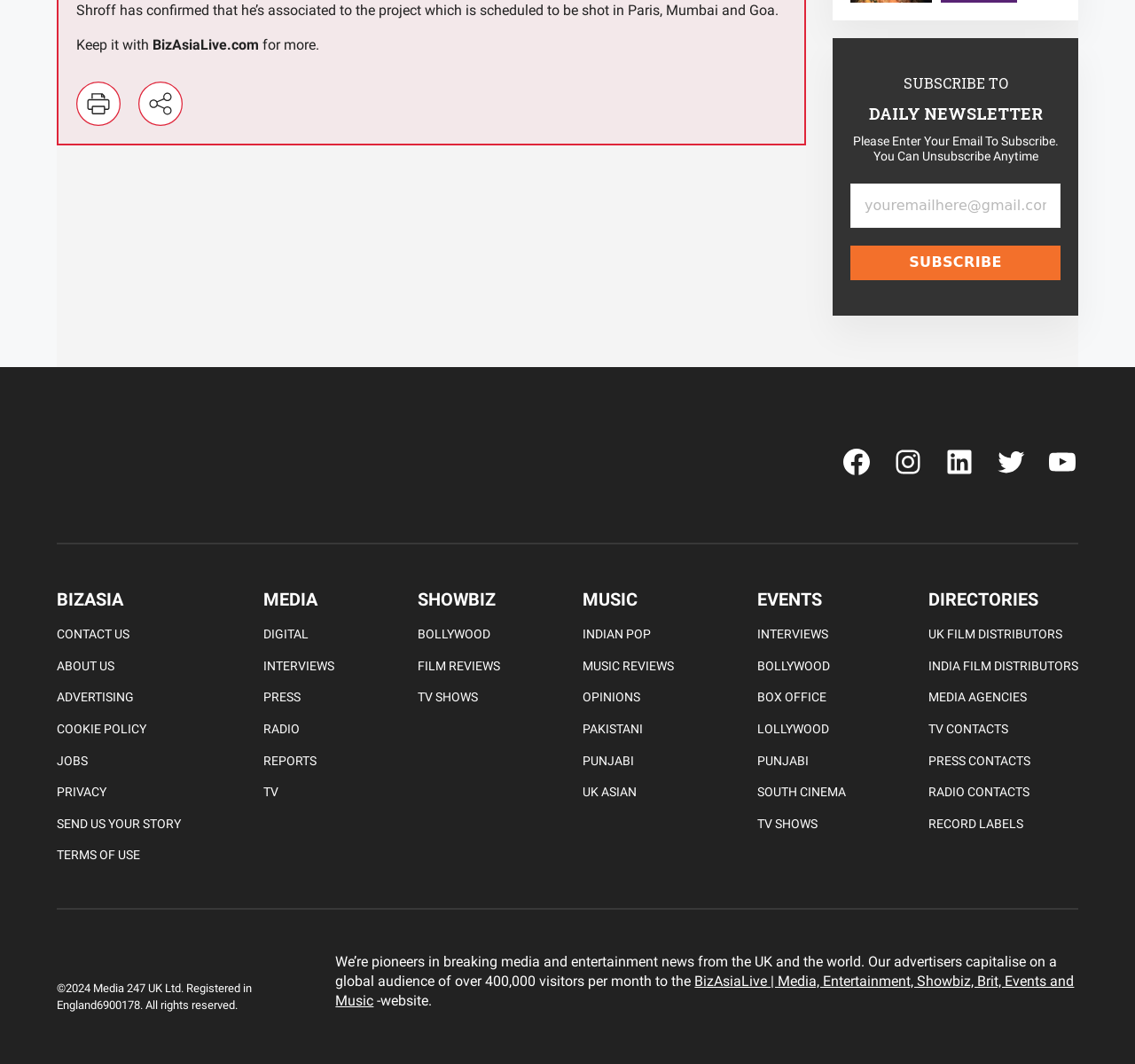What is the name of the website?
Based on the visual, give a brief answer using one word or a short phrase.

BizAsia